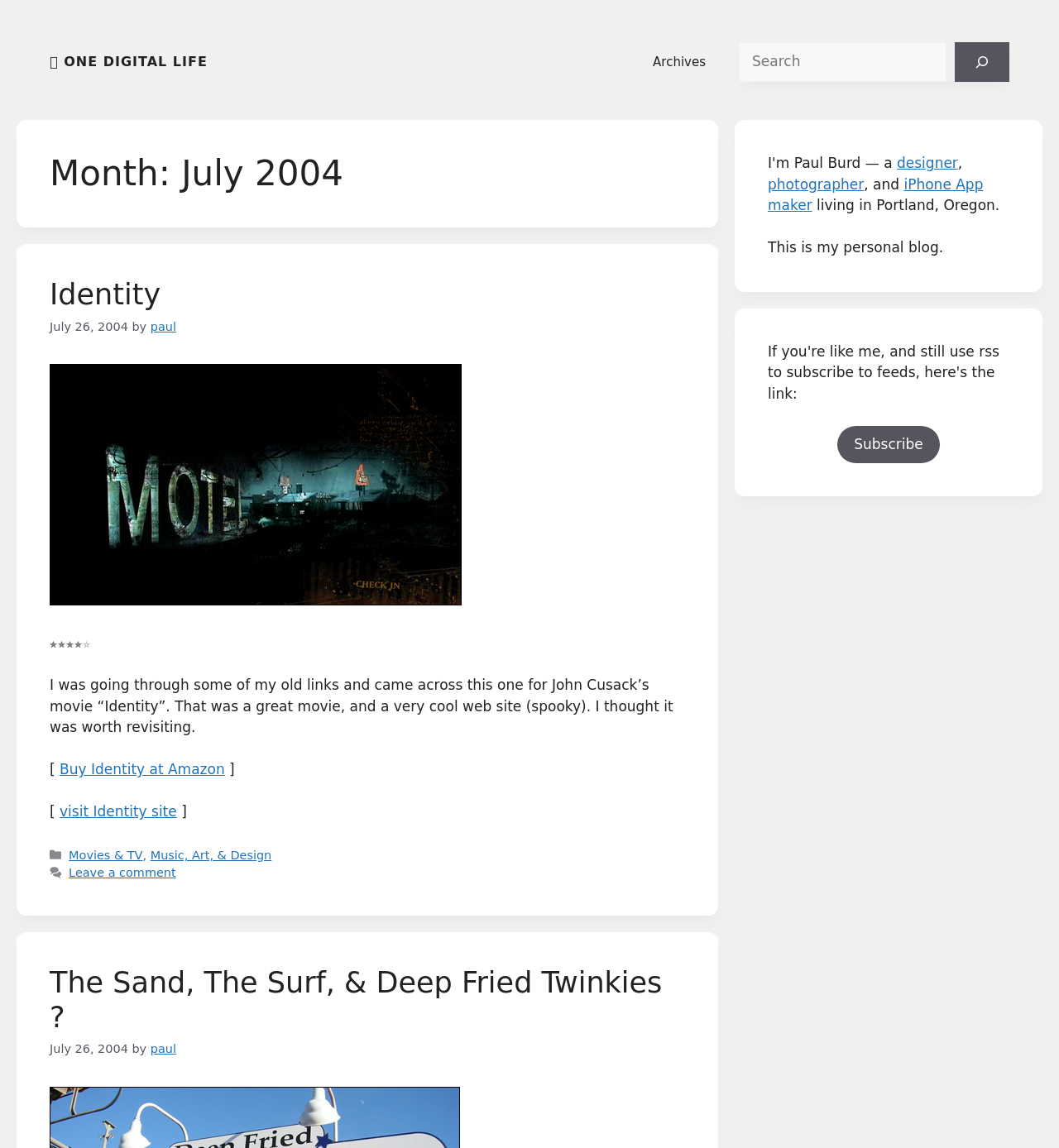Determine the bounding box coordinates of the UI element that matches the following description: "name="wp-submit" value="Log In"". The coordinates should be four float numbers between 0 and 1 in the format [left, top, right, bottom].

None